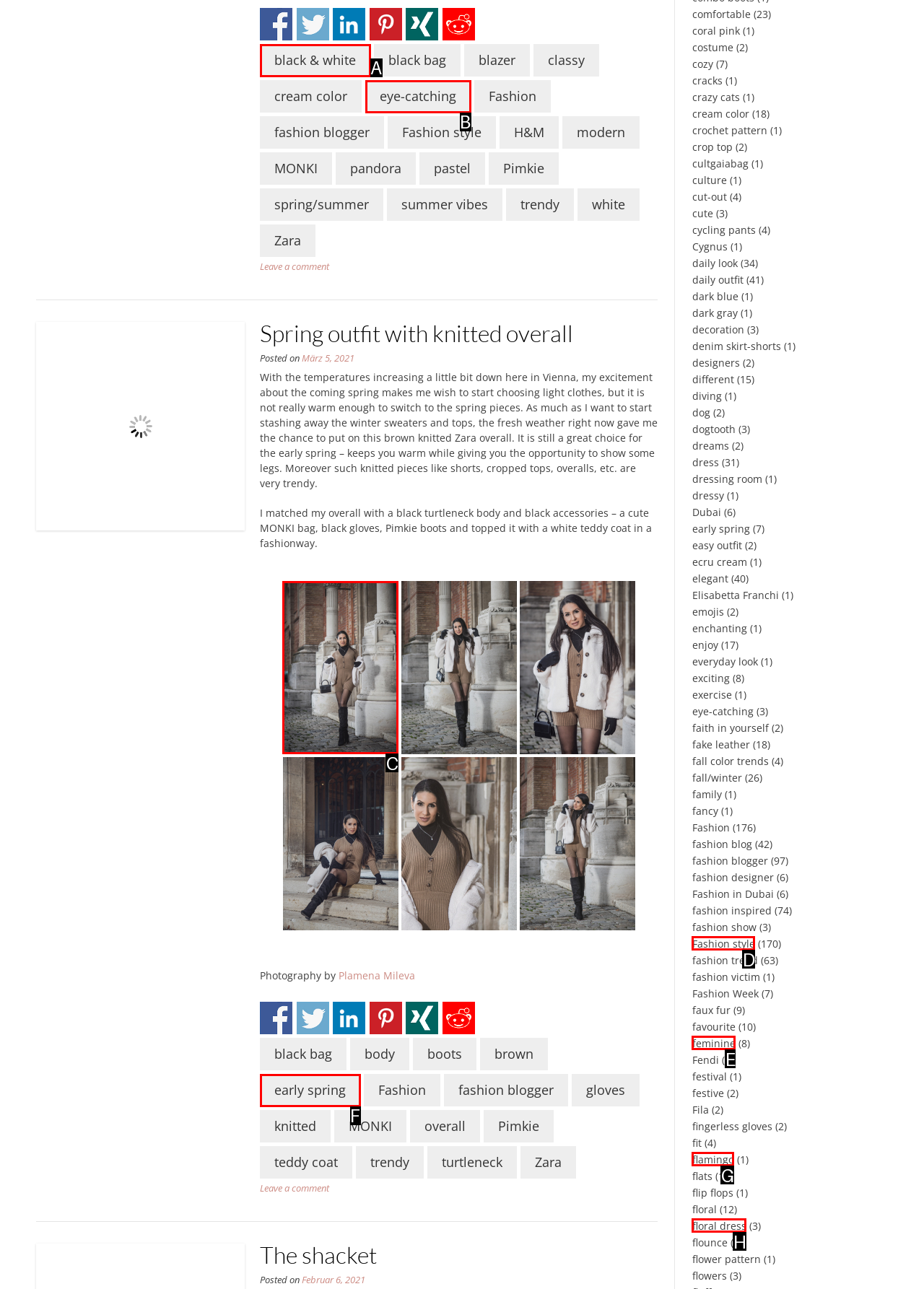Identify the letter of the correct UI element to fulfill the task: View the image CG7A9973 from the given options in the screenshot.

C